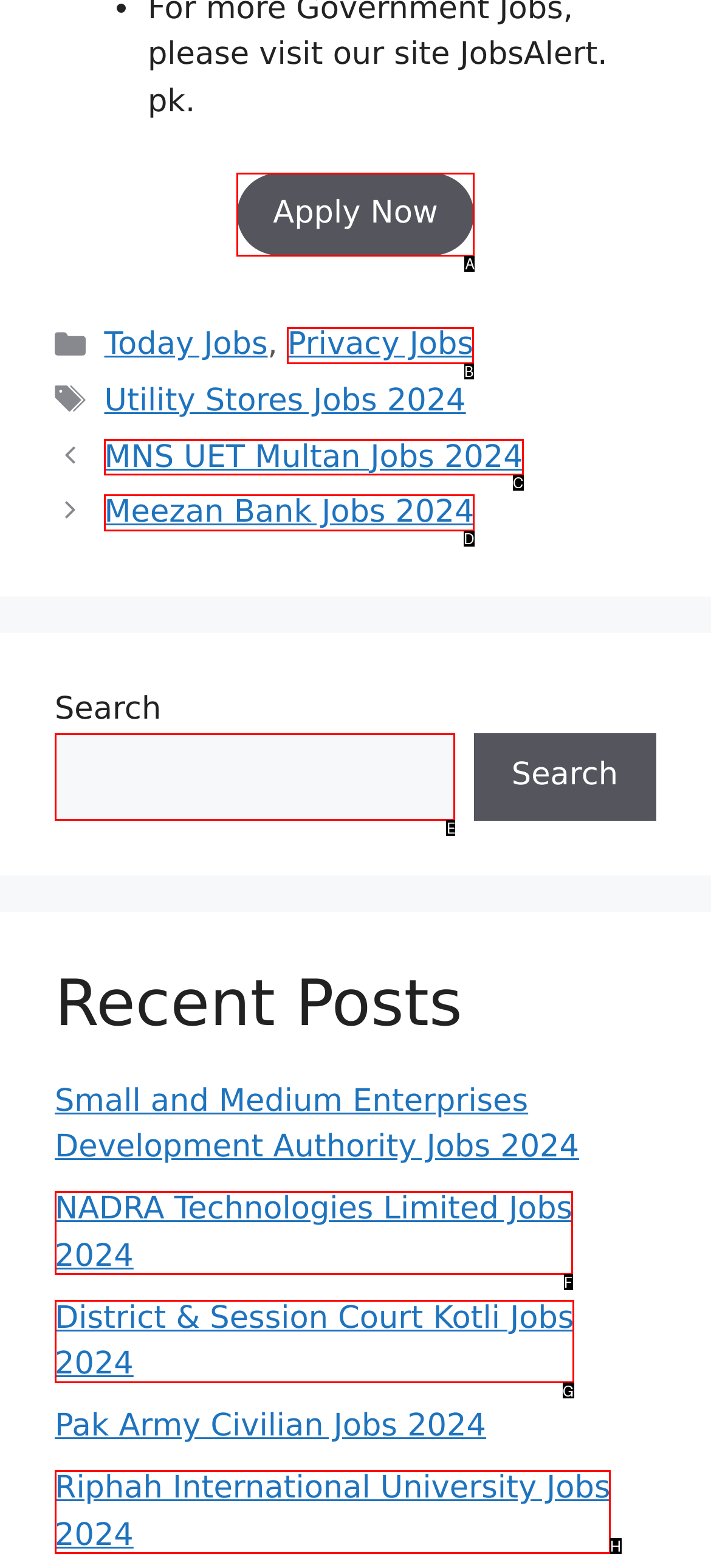Tell me which UI element to click to fulfill the given task: Read the post about MNS UET Multan Jobs 2024. Respond with the letter of the correct option directly.

C